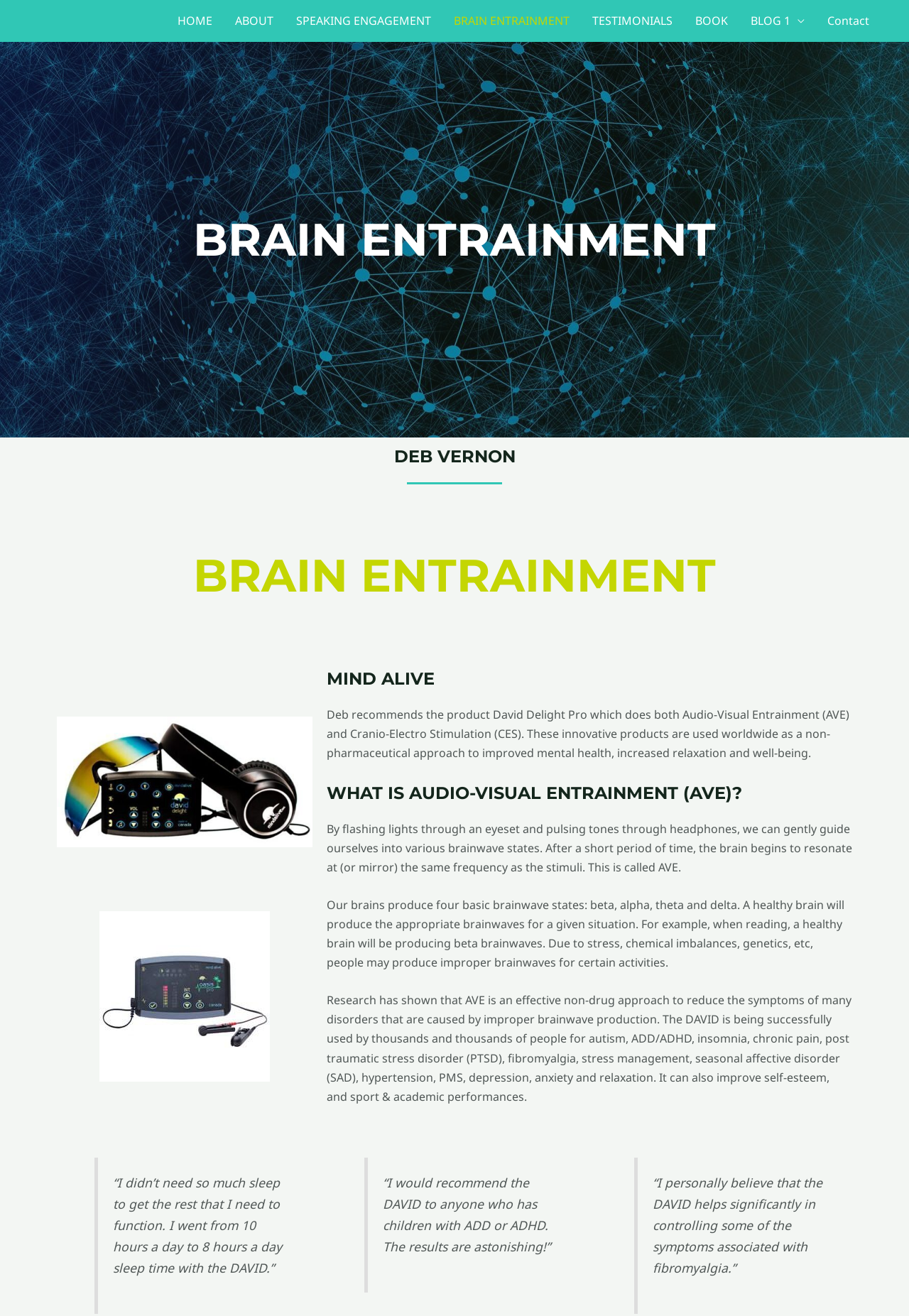Determine the bounding box coordinates of the section I need to click to execute the following instruction: "read about 'Advice for a Dancing Girl'". Provide the coordinates as four float numbers between 0 and 1, i.e., [left, top, right, bottom].

None